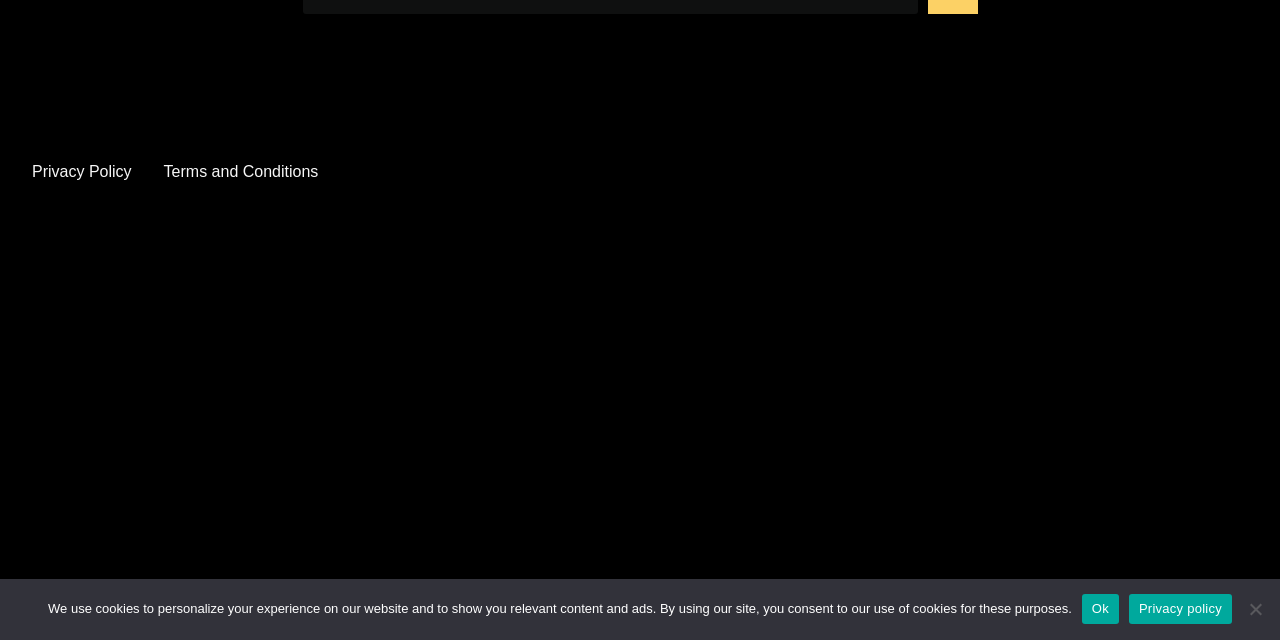Extract the bounding box coordinates for the UI element described by the text: "Privacy policy". The coordinates should be in the form of [left, top, right, bottom] with values between 0 and 1.

[0.882, 0.927, 0.962, 0.974]